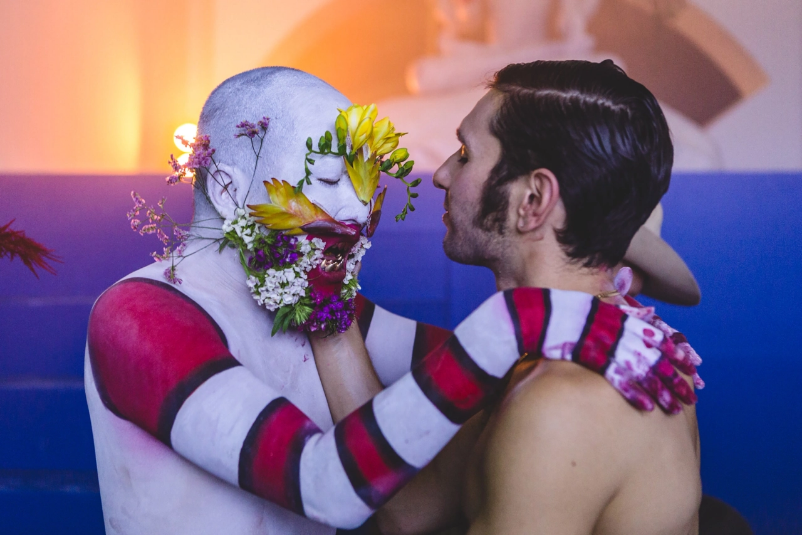What is the mood of the lighting in the intimate setting?
Answer the question with as much detail as possible.

The caption describes the lighting in the intimate setting as 'softly illuminated with warm hues', indicating that the mood of the lighting is warm and gentle.